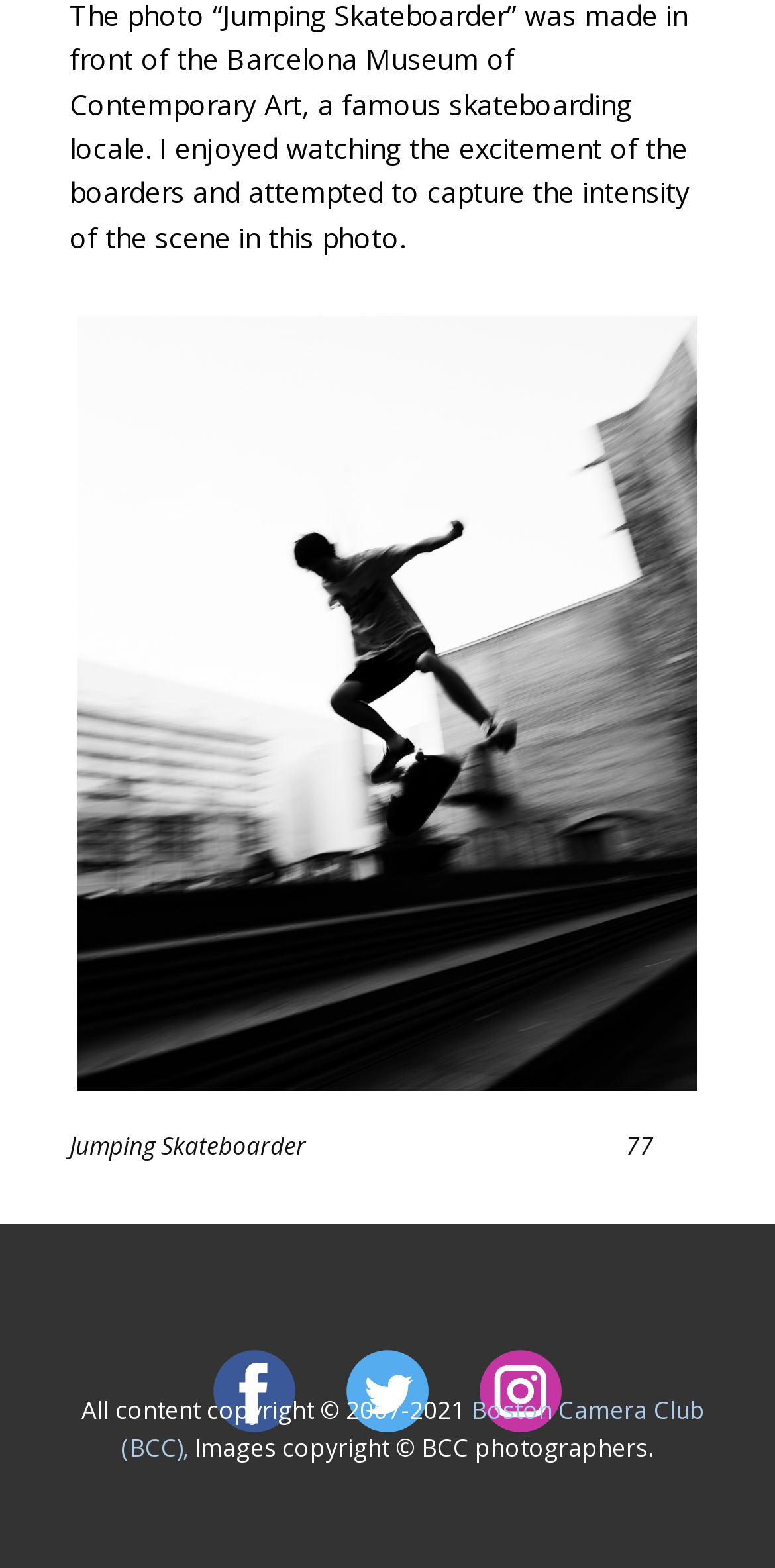Use a single word or phrase to answer the question: What organization is mentioned in the copyright notice?

Boston Camera Club (BCC)